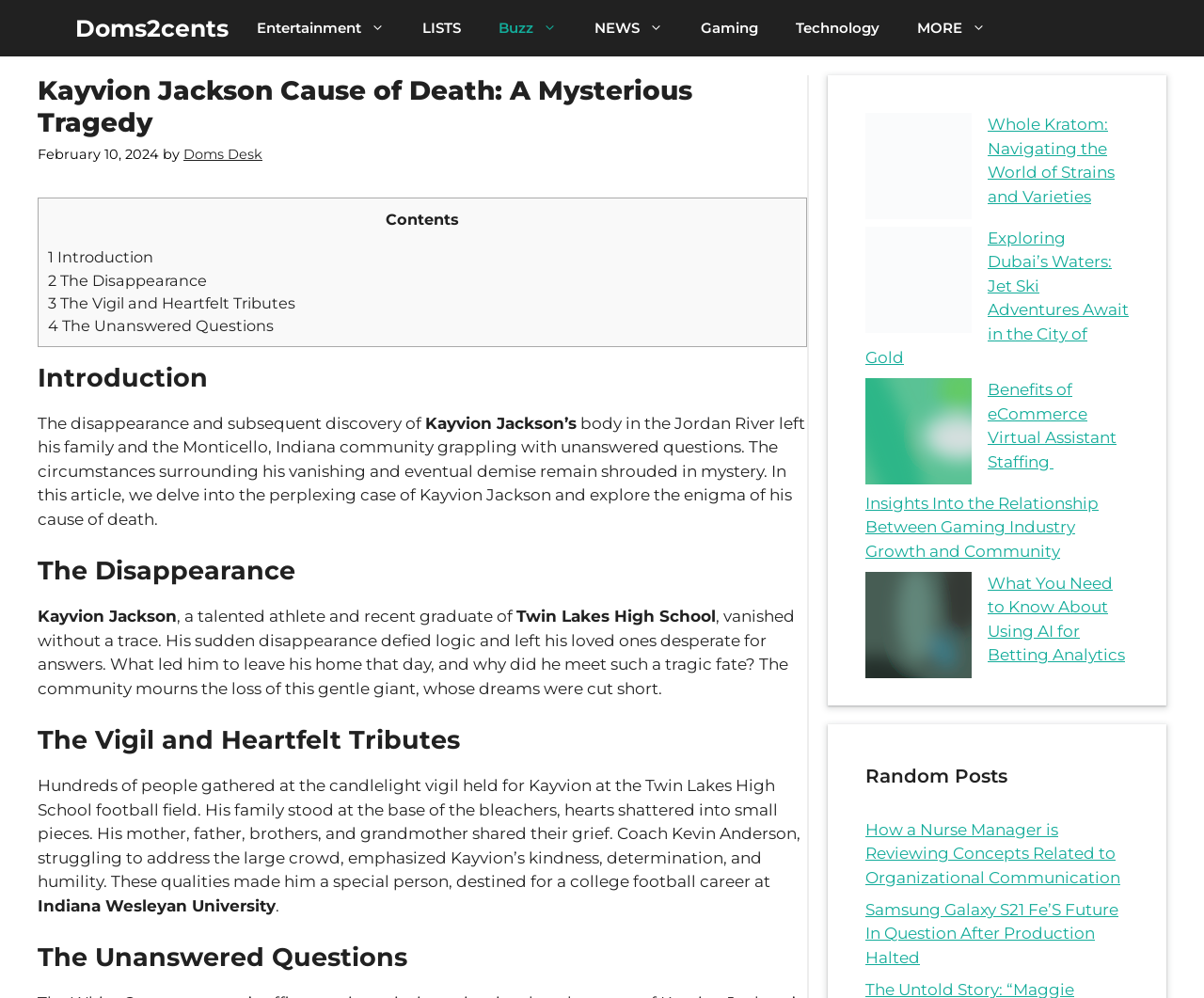Highlight the bounding box coordinates of the region I should click on to meet the following instruction: "Click on the 'Doms2cents' link".

[0.062, 0.0, 0.19, 0.057]